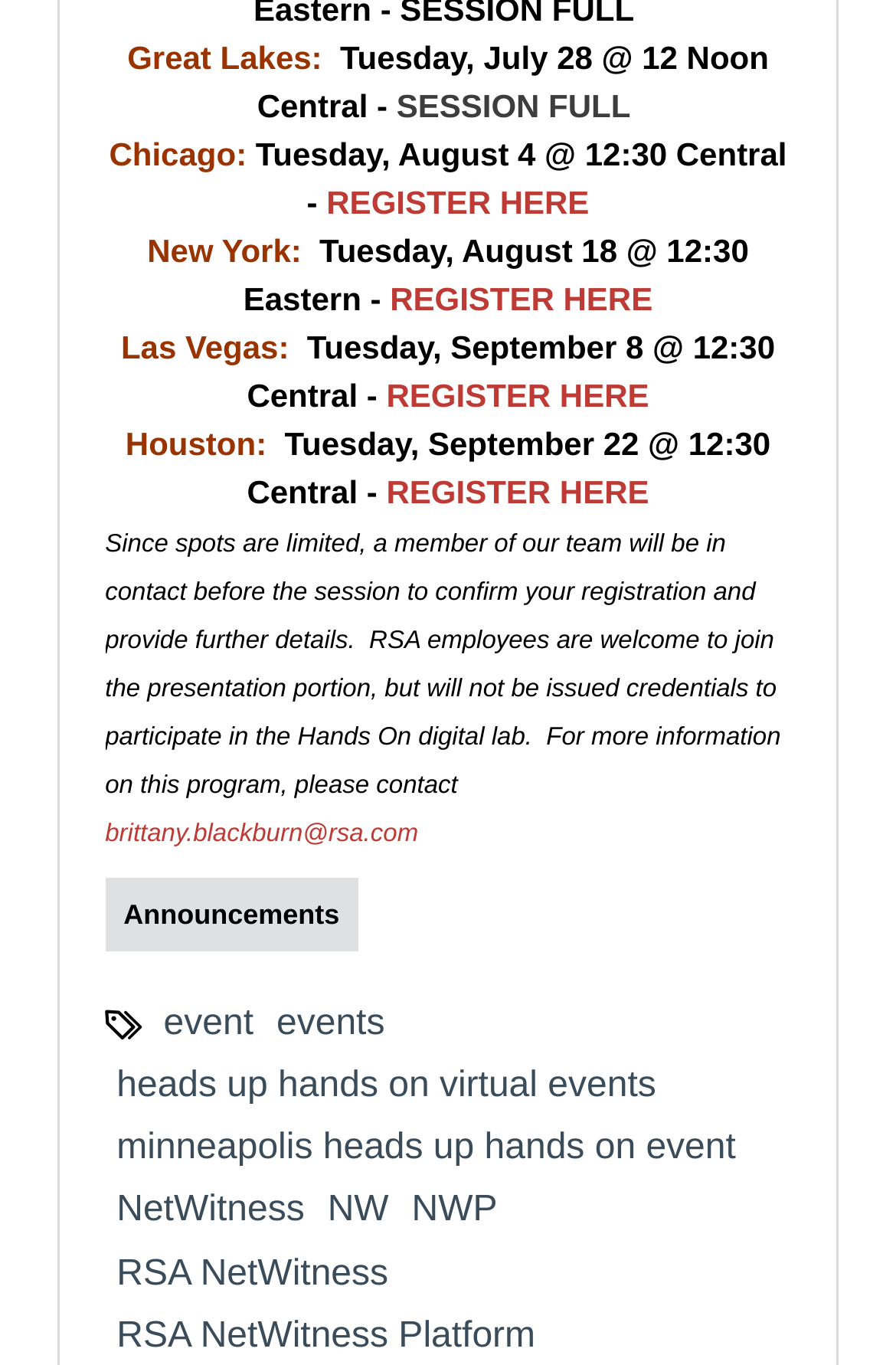How many locations are listed for the events?
Refer to the screenshot and answer in one word or phrase.

5